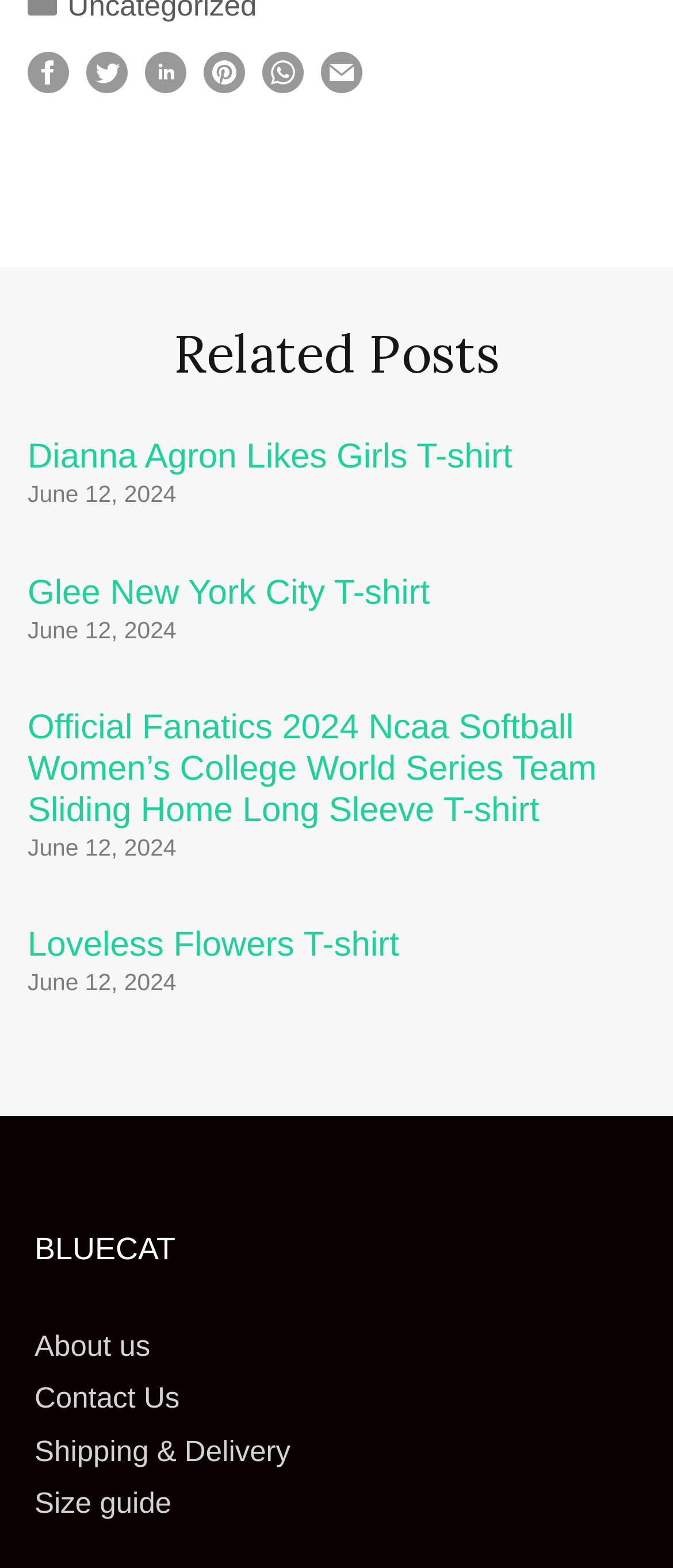Locate the bounding box coordinates of the clickable region to complete the following instruction: "Pin this post!."

[0.303, 0.043, 0.364, 0.064]